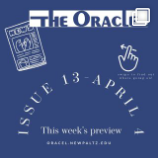What is the website link provided at the bottom of the image?
Using the information presented in the image, please offer a detailed response to the question.

The caption states that the website link 'oracle.newpaltz.edu' is included at the bottom of the image, inviting readers to explore more on their digital platform.